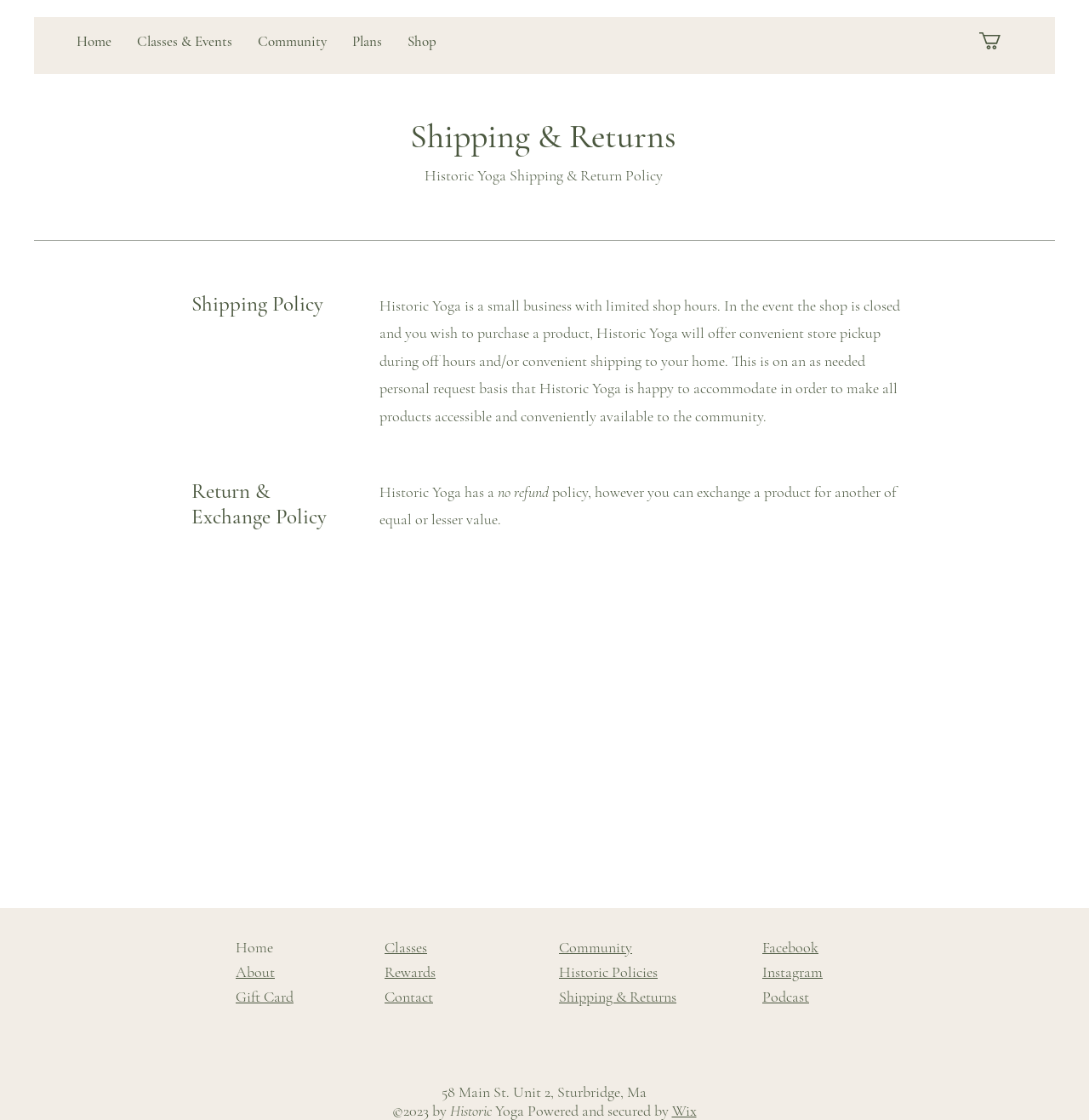Locate the bounding box coordinates of the element's region that should be clicked to carry out the following instruction: "Click on the Shipping & Returns link". The coordinates need to be four float numbers between 0 and 1, i.e., [left, top, right, bottom].

[0.513, 0.881, 0.621, 0.898]